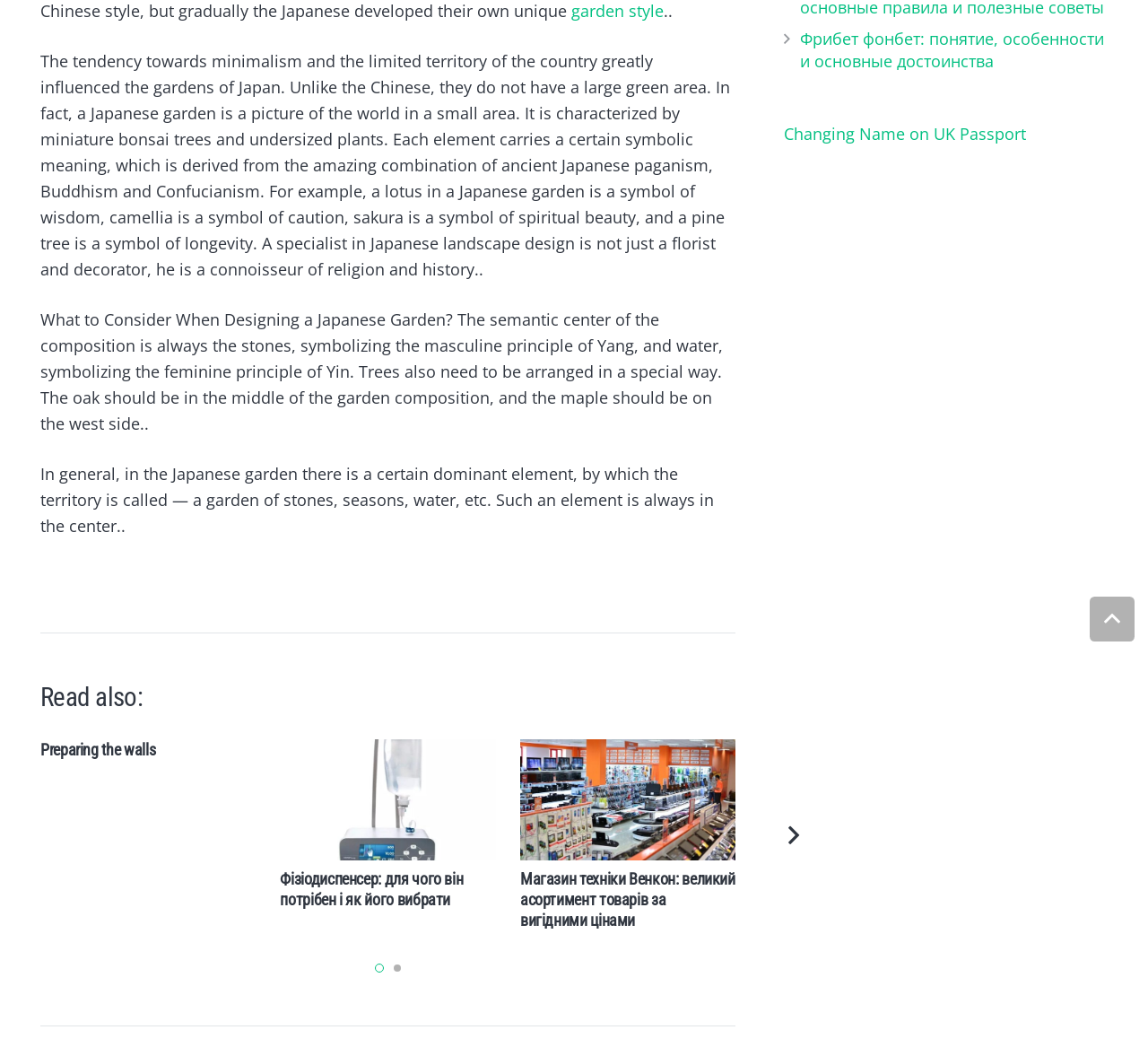Identify the bounding box for the UI element described as: "parent_node: News title="Наверх"". Ensure the coordinates are four float numbers between 0 and 1, formatted as [left, top, right, bottom].

[0.949, 0.565, 0.988, 0.607]